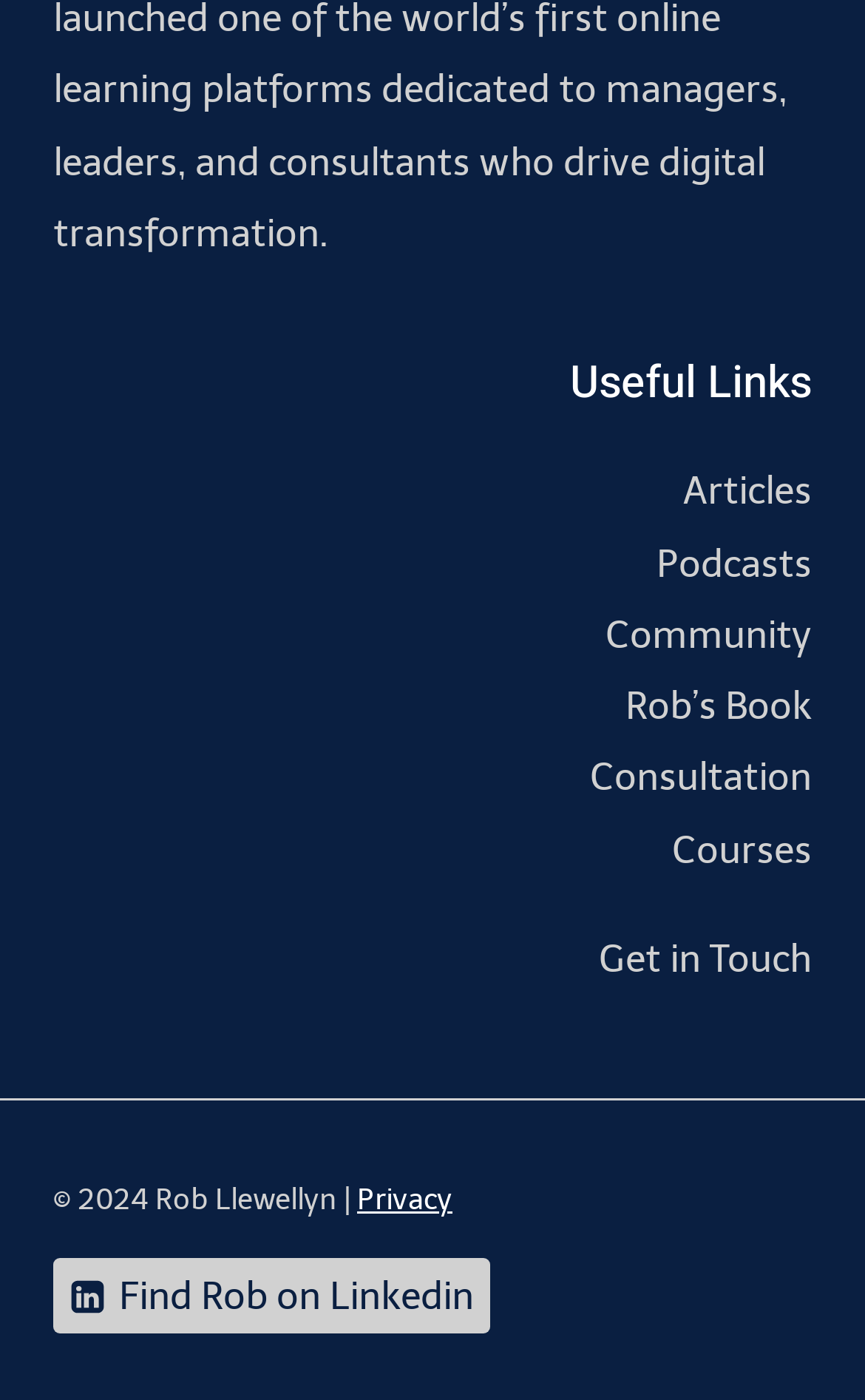Provide the bounding box coordinates of the HTML element described as: "0 Comments". The bounding box coordinates should be four float numbers between 0 and 1, i.e., [left, top, right, bottom].

None